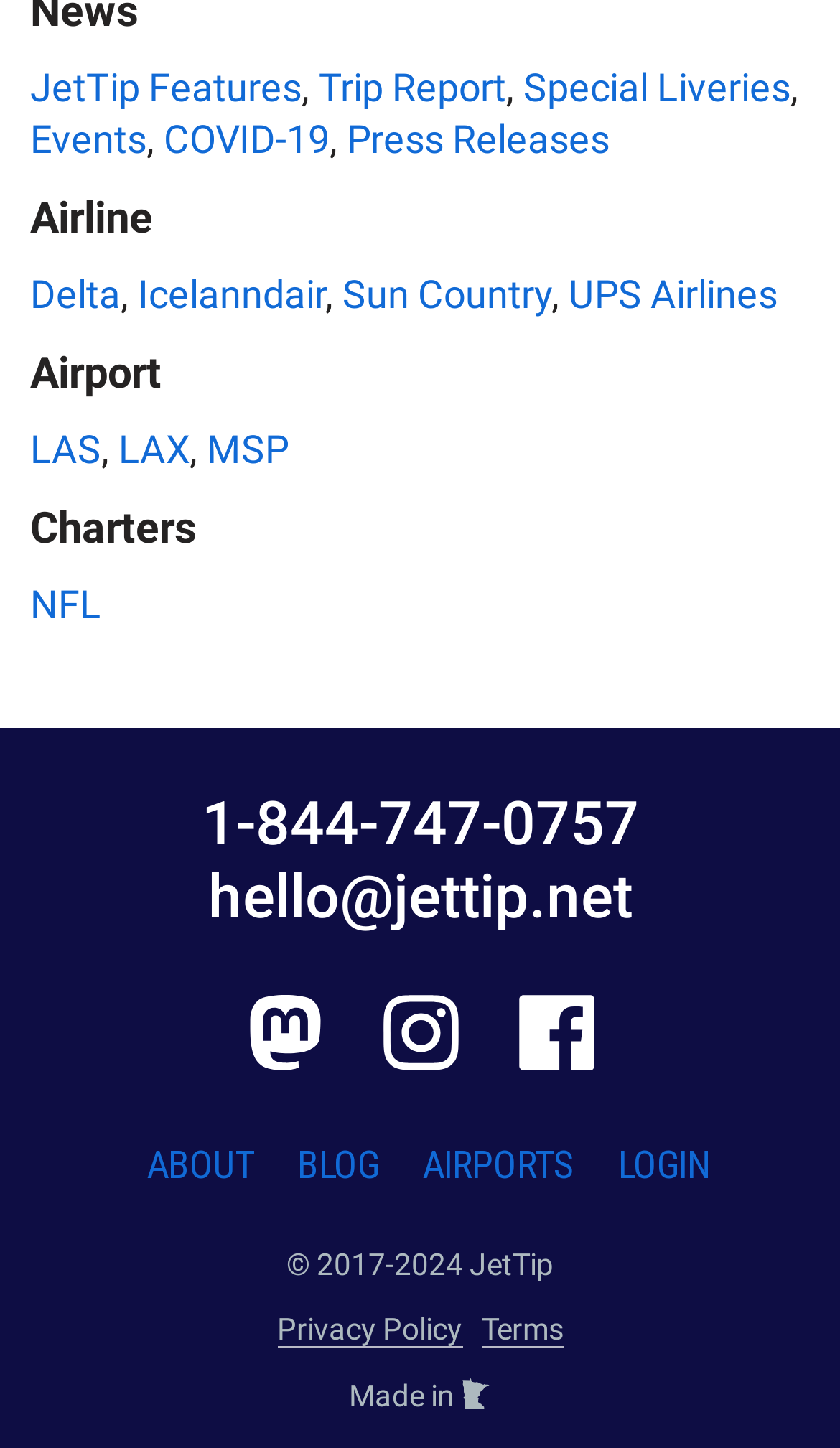Please specify the bounding box coordinates of the element that should be clicked to execute the given instruction: 'Explore Delta airline'. Ensure the coordinates are four float numbers between 0 and 1, expressed as [left, top, right, bottom].

[0.036, 0.187, 0.144, 0.219]